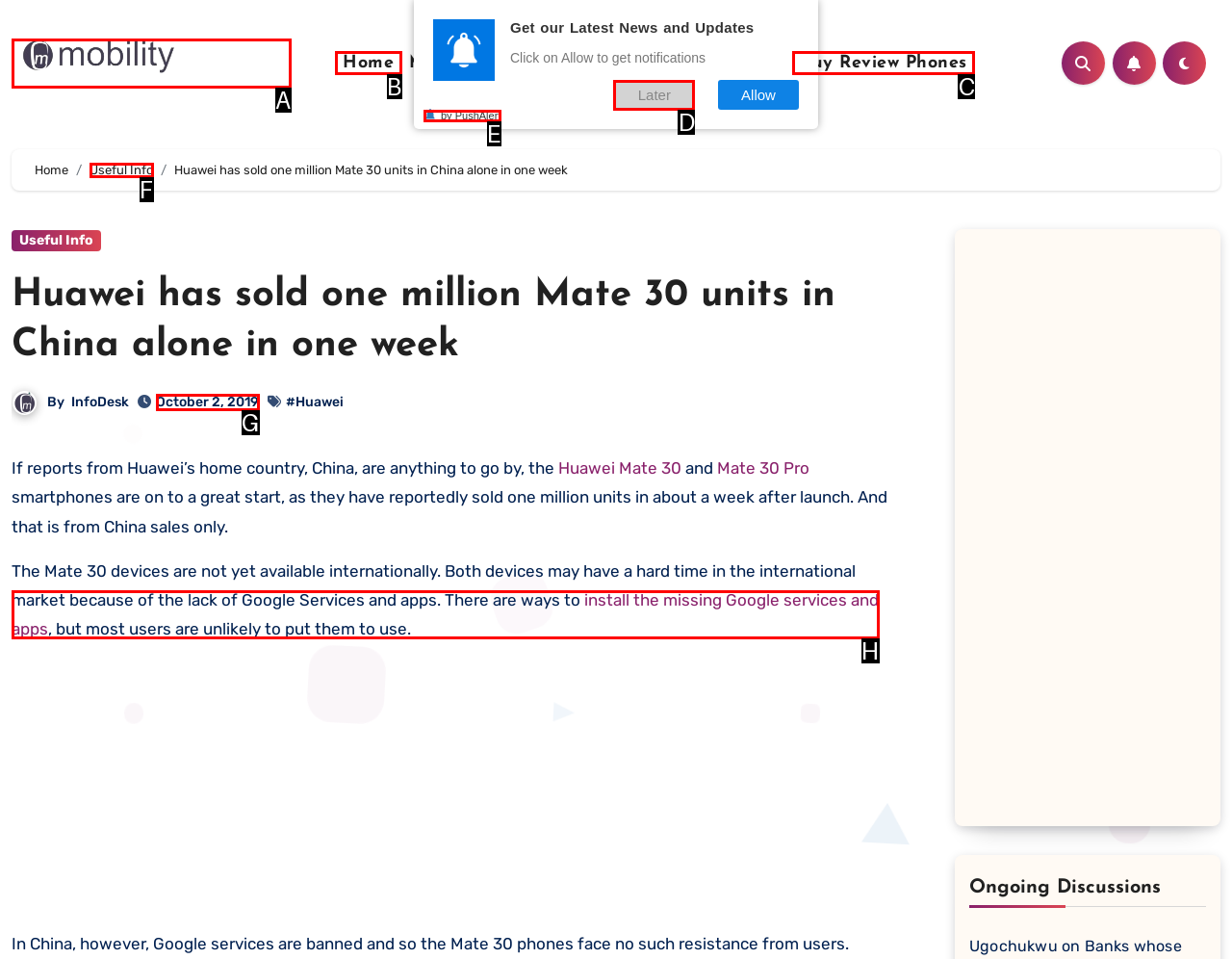Select the HTML element that matches the description: Useful Info. Provide the letter of the chosen option as your answer.

F